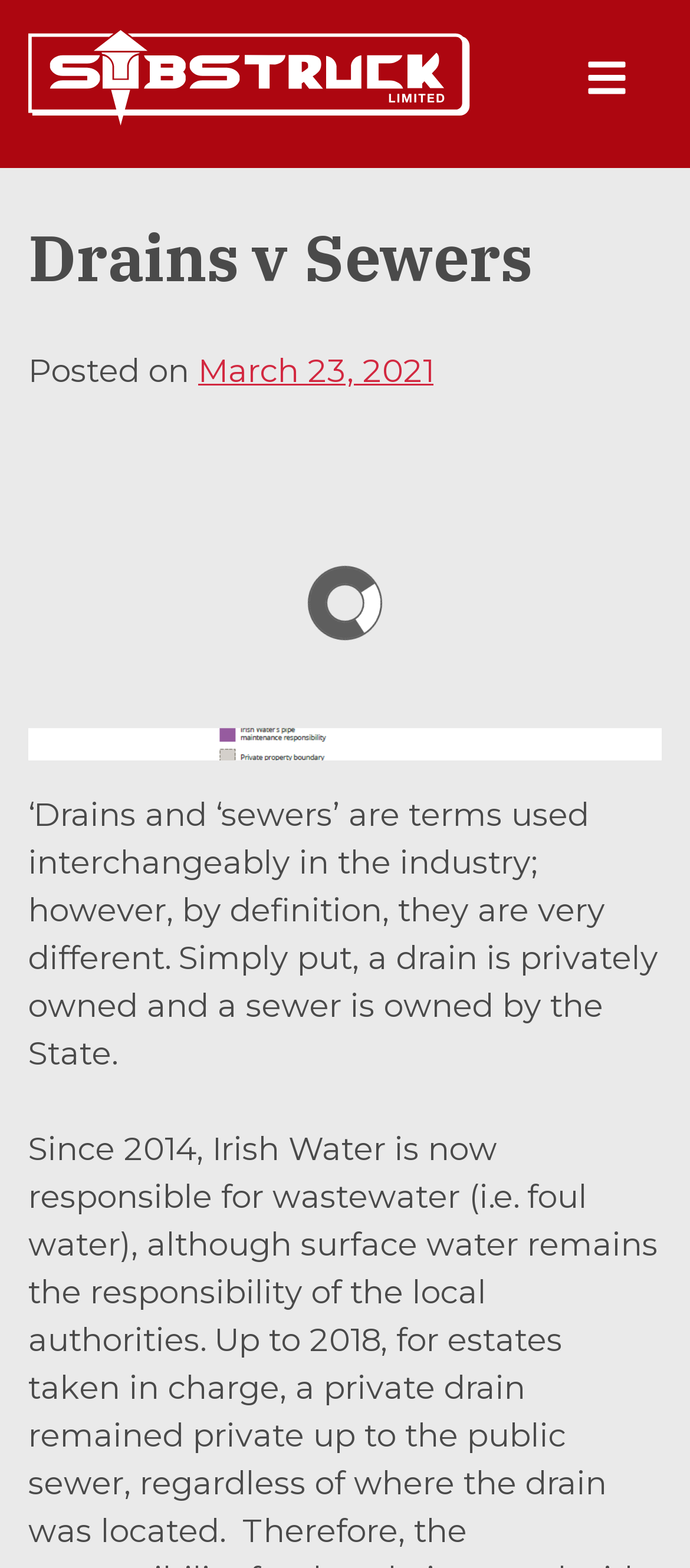Determine the bounding box coordinates (top-left x, top-left y, bottom-right x, bottom-right y) of the UI element described in the following text: More About Us

None